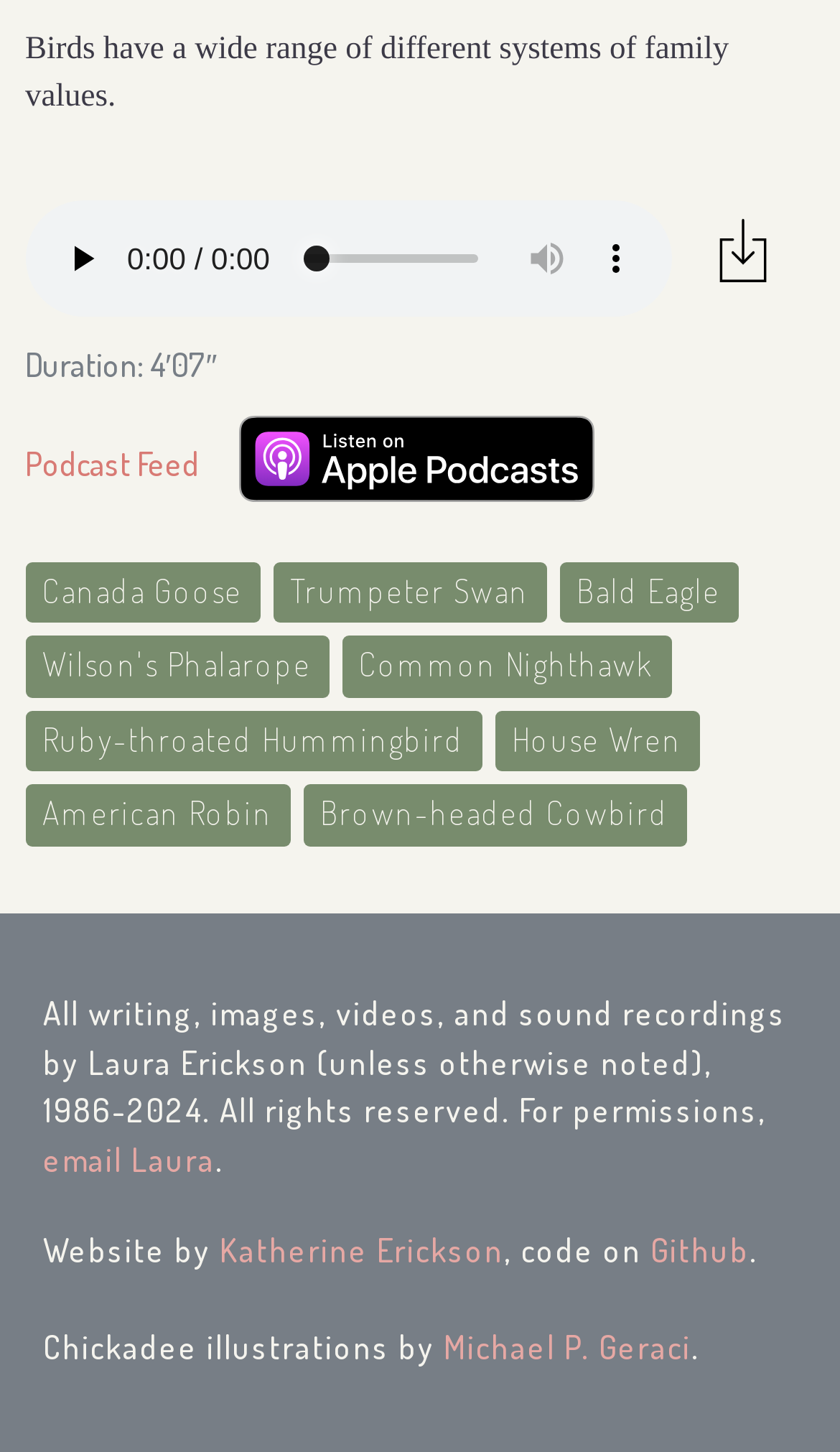Please identify the bounding box coordinates of the area that needs to be clicked to follow this instruction: "mute the audio".

[0.609, 0.154, 0.692, 0.201]